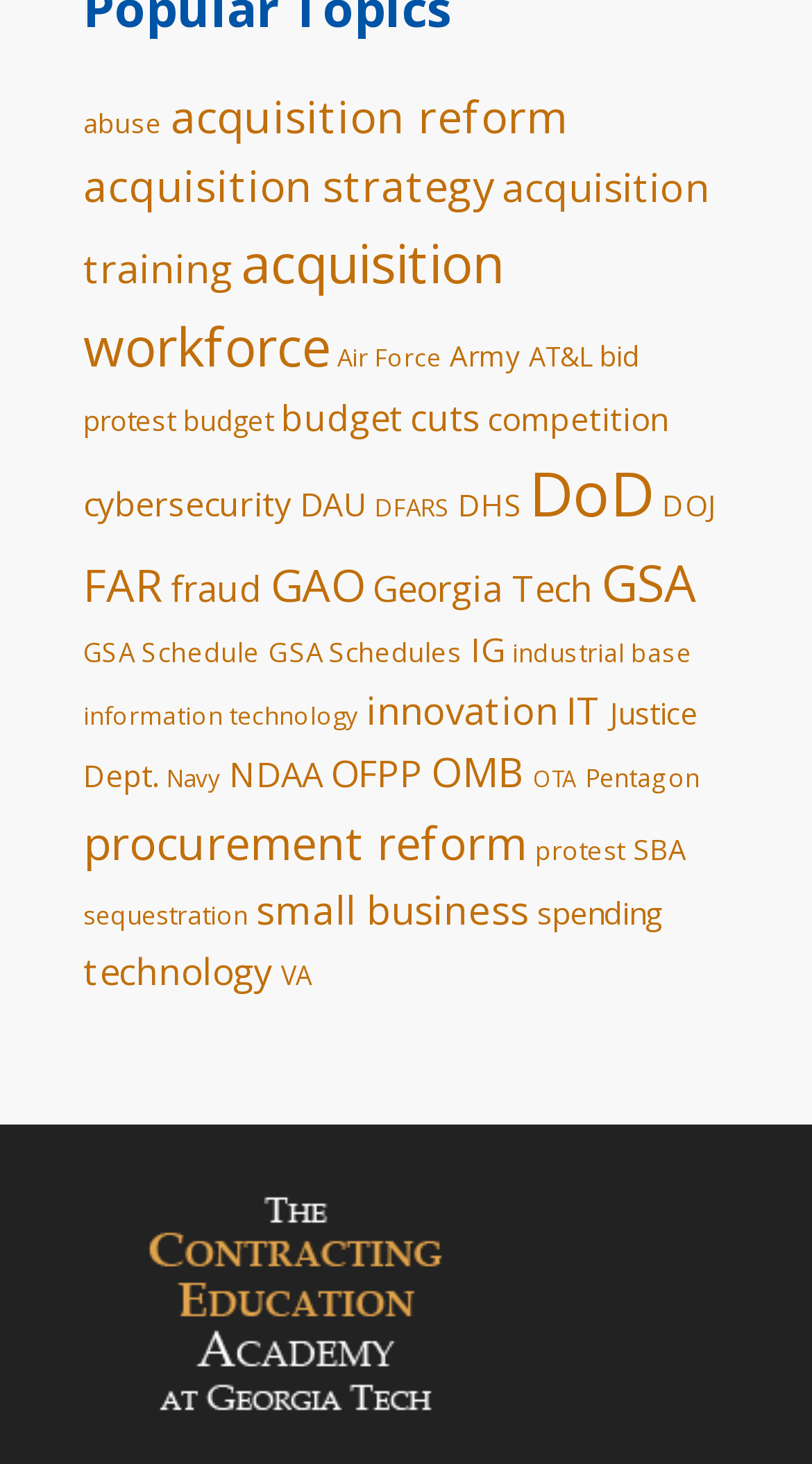Specify the bounding box coordinates of the area that needs to be clicked to achieve the following instruction: "Follow chopnews for daily updates".

None